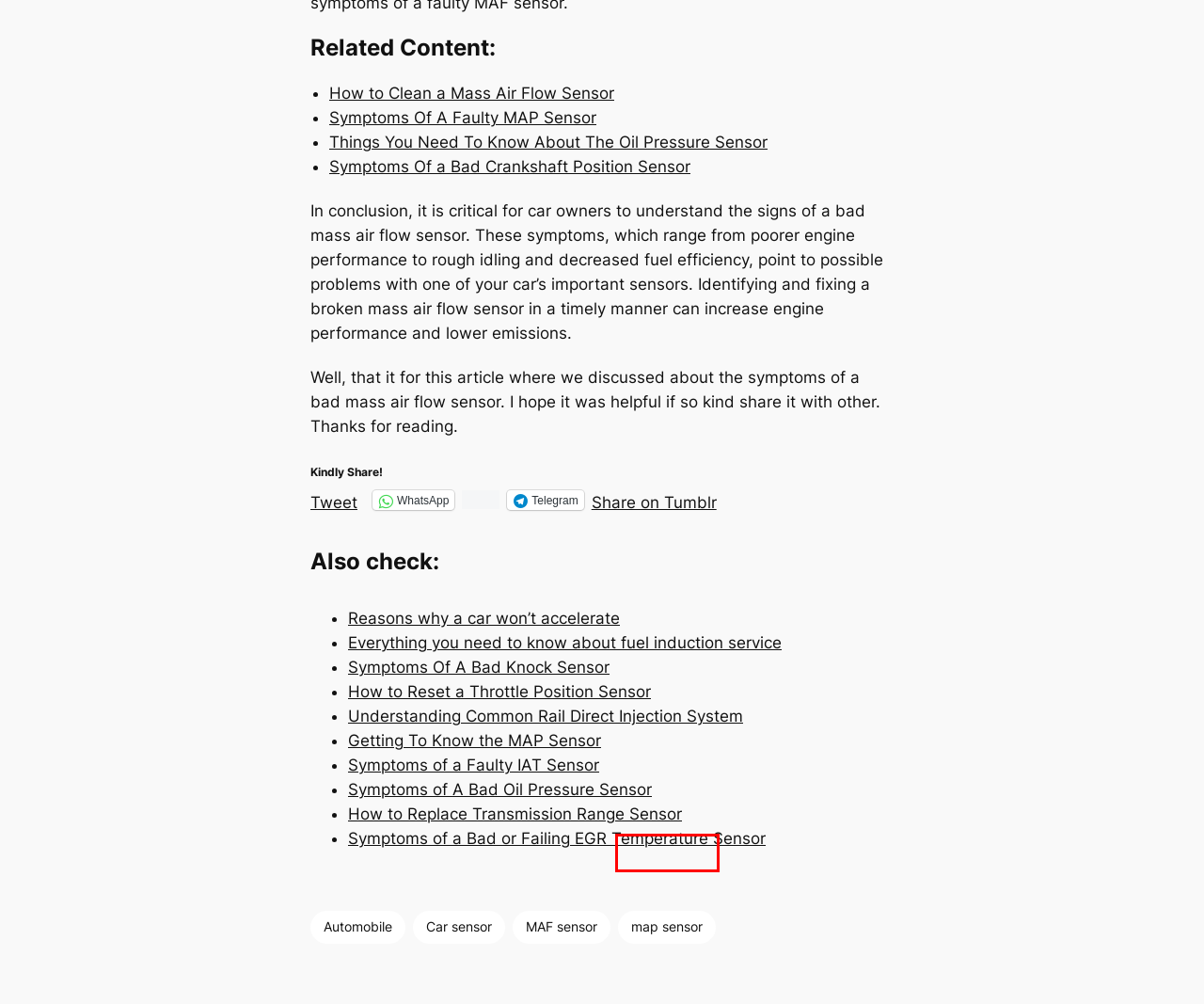Analyze the screenshot of a webpage featuring a red rectangle around an element. Pick the description that best fits the new webpage after interacting with the element inside the red bounding box. Here are the candidates:
A. MAF sensor Archives - Student Lesson
B. Everything you need to know about fuel induction service - Student Lesson
C. Common rail direct injection: functions, parts, working - student lesson
D. map sensor Archives - Student Lesson
E. Symptoms Of a Bad Crankshaft Position Sensor - Student Lesson
F. Causes and Symptoms of a faulty map sensor - Student Lesson
G. Symptoms of a Faulty IAT Sensor and Prevention - Studentlesson
H. Symptoms of a Bad or Failing EGR Temperature Sensor - Student lesson

D